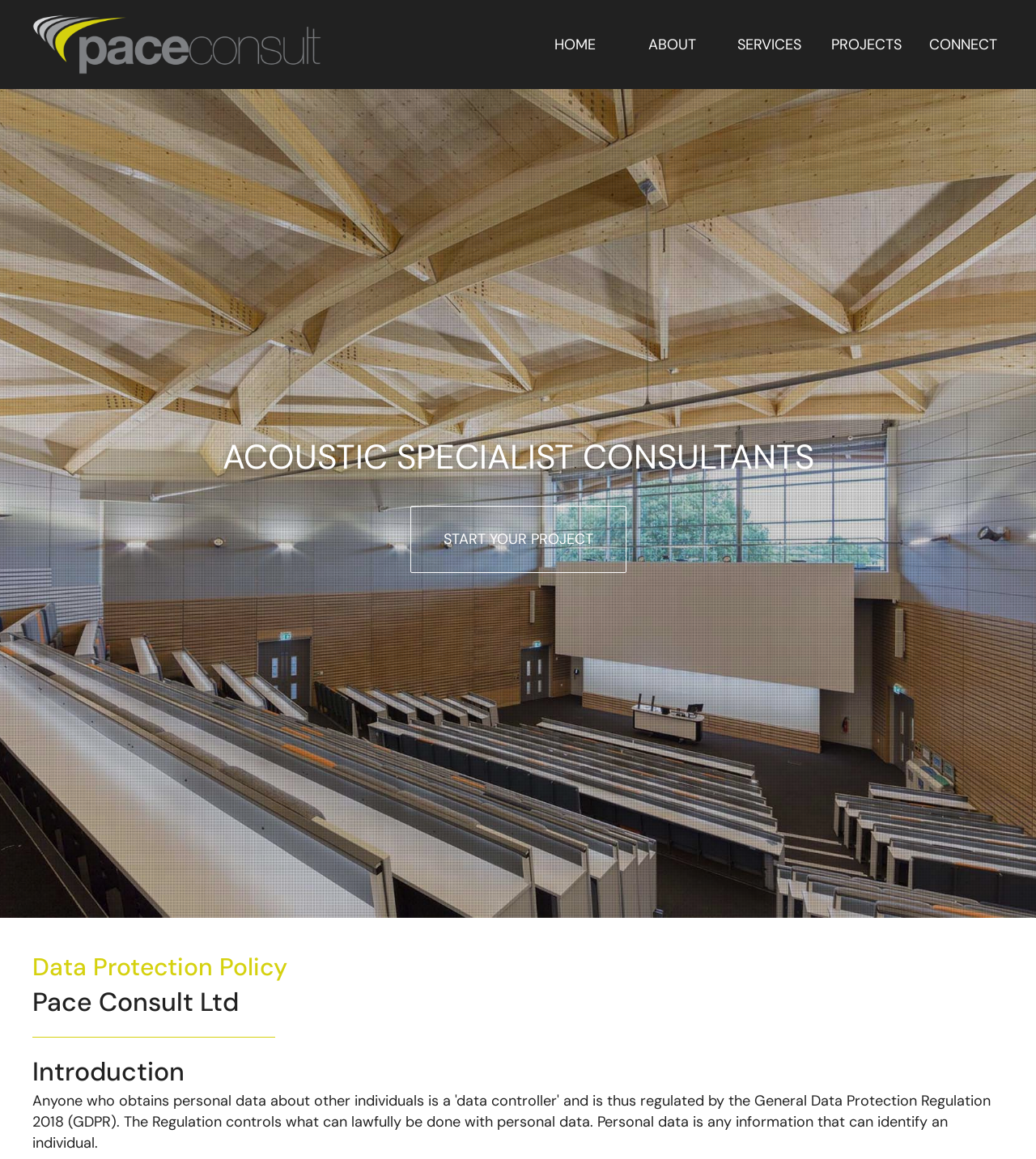Identify the bounding box for the UI element described as: "Connect". Ensure the coordinates are four float numbers between 0 and 1, formatted as [left, top, right, bottom].

[0.891, 0.01, 0.969, 0.066]